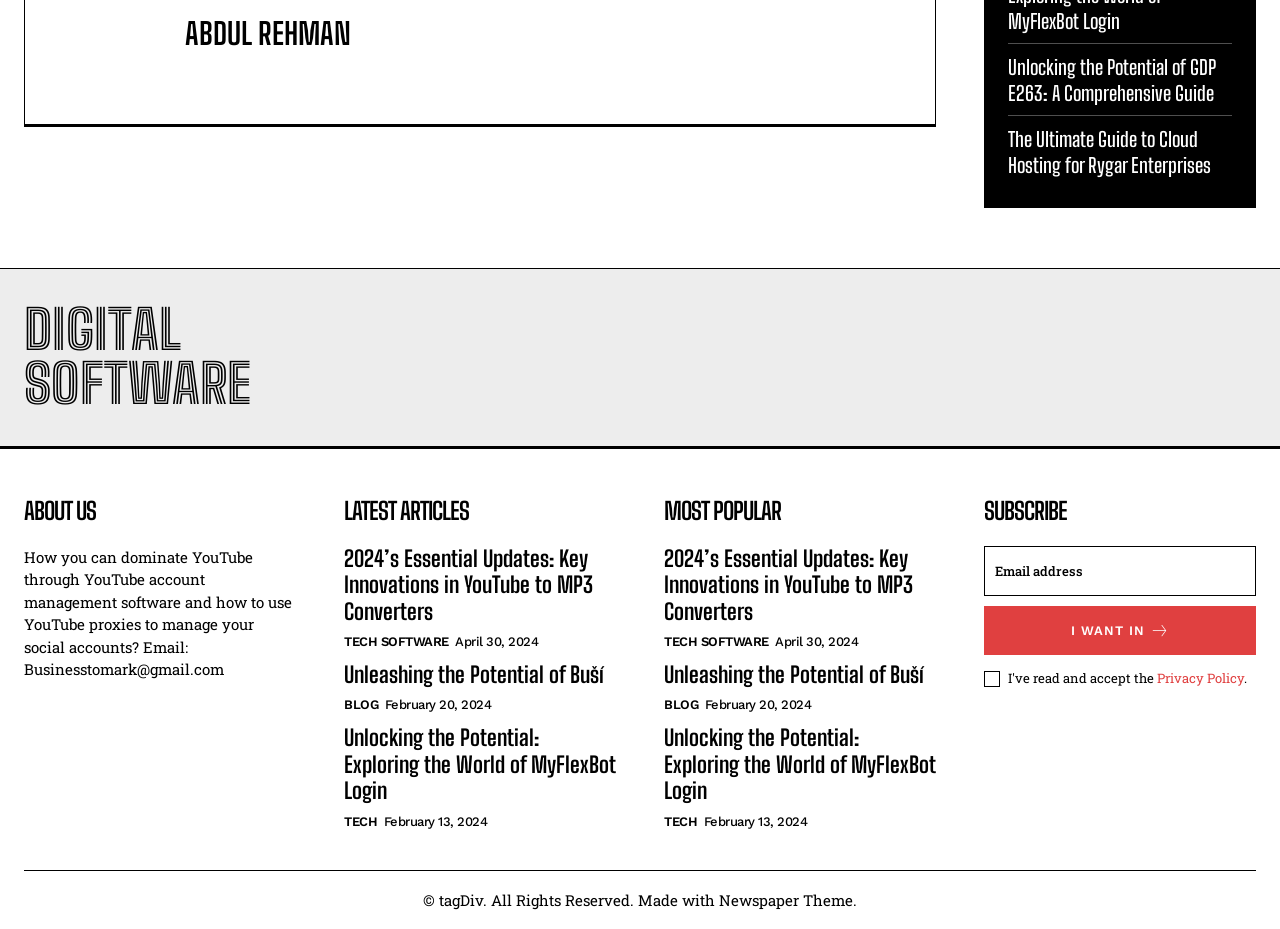Determine the bounding box coordinates of the clickable region to follow the instruction: "Read the article about 2024’s Essential Updates: Key Innovations in YouTube to MP3 Converters".

[0.269, 0.588, 0.481, 0.673]